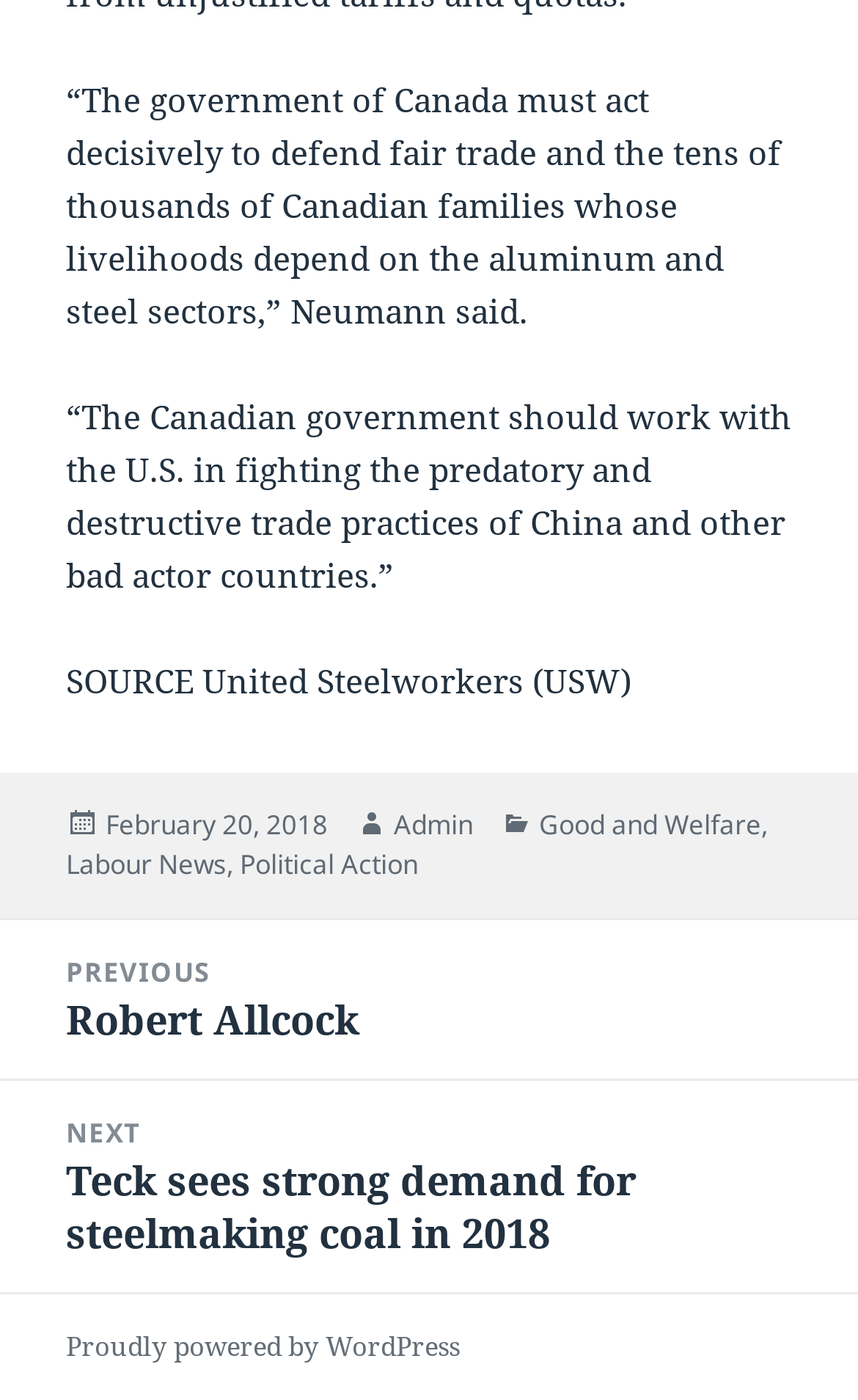Respond with a single word or phrase to the following question: Who said the government of Canada must act decisively?

Neumann